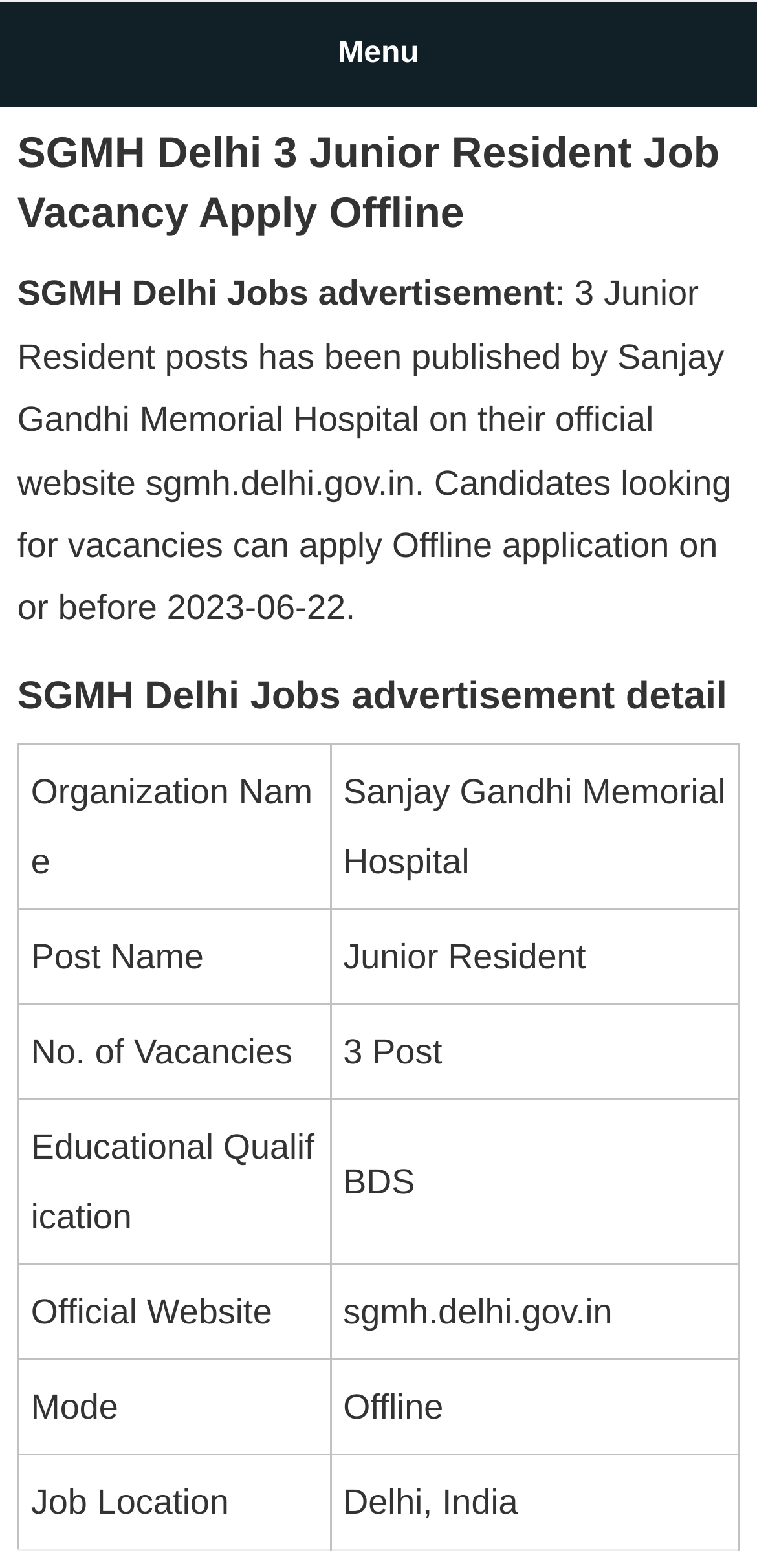What is the name of the hospital publishing the job posts?
Using the visual information, reply with a single word or short phrase.

Sanjay Gandhi Memorial Hospital